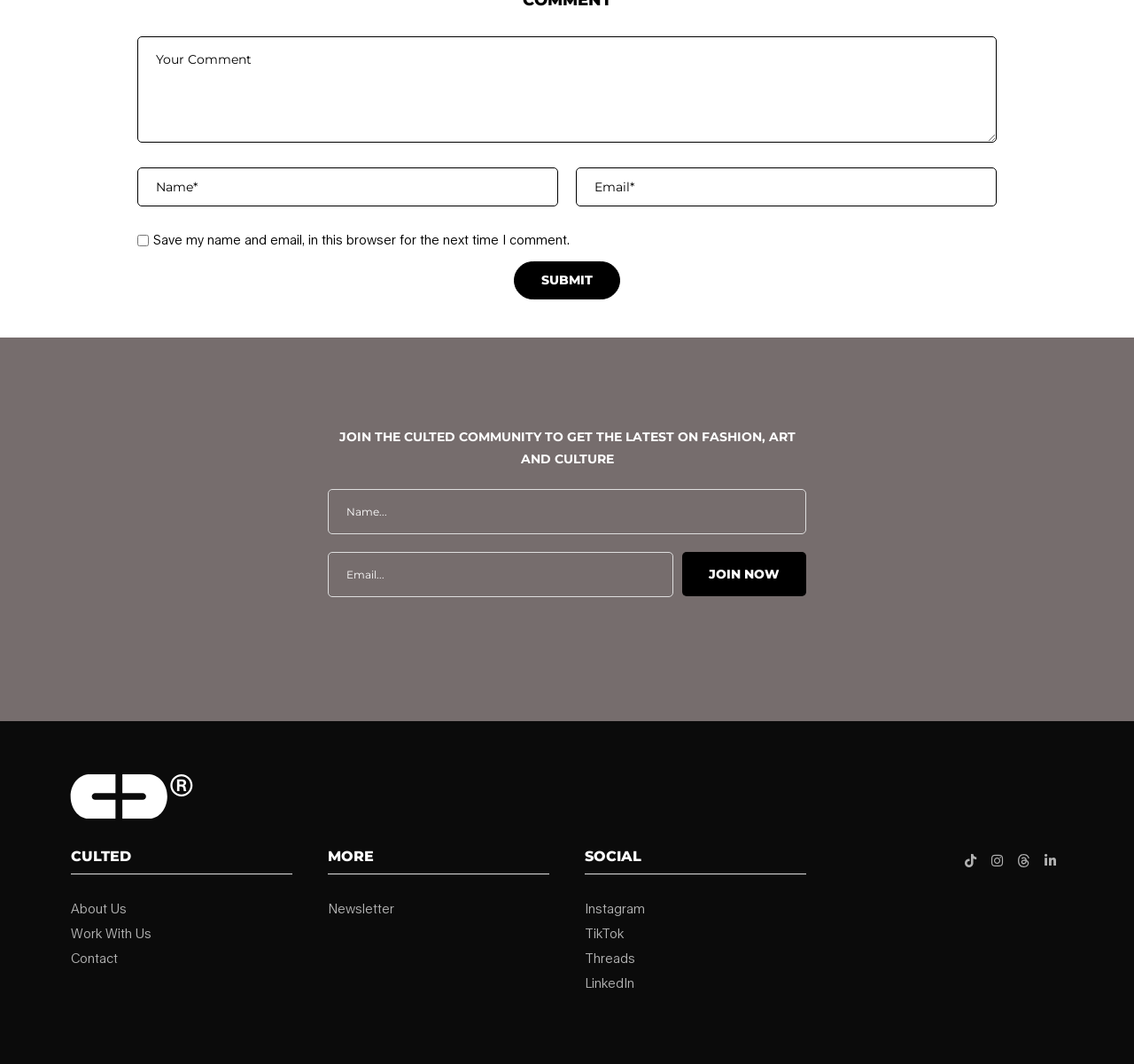Please determine the bounding box coordinates of the element's region to click for the following instruction: "Click the arrow icon".

None